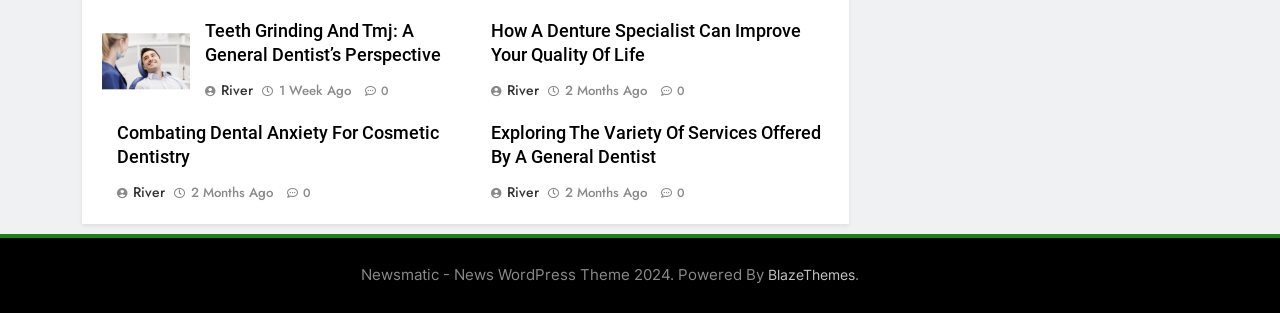Highlight the bounding box coordinates of the element you need to click to perform the following instruction: "Read the article about How A Denture Specialist Can Improve Your Quality Of Life."

[0.383, 0.065, 0.648, 0.217]